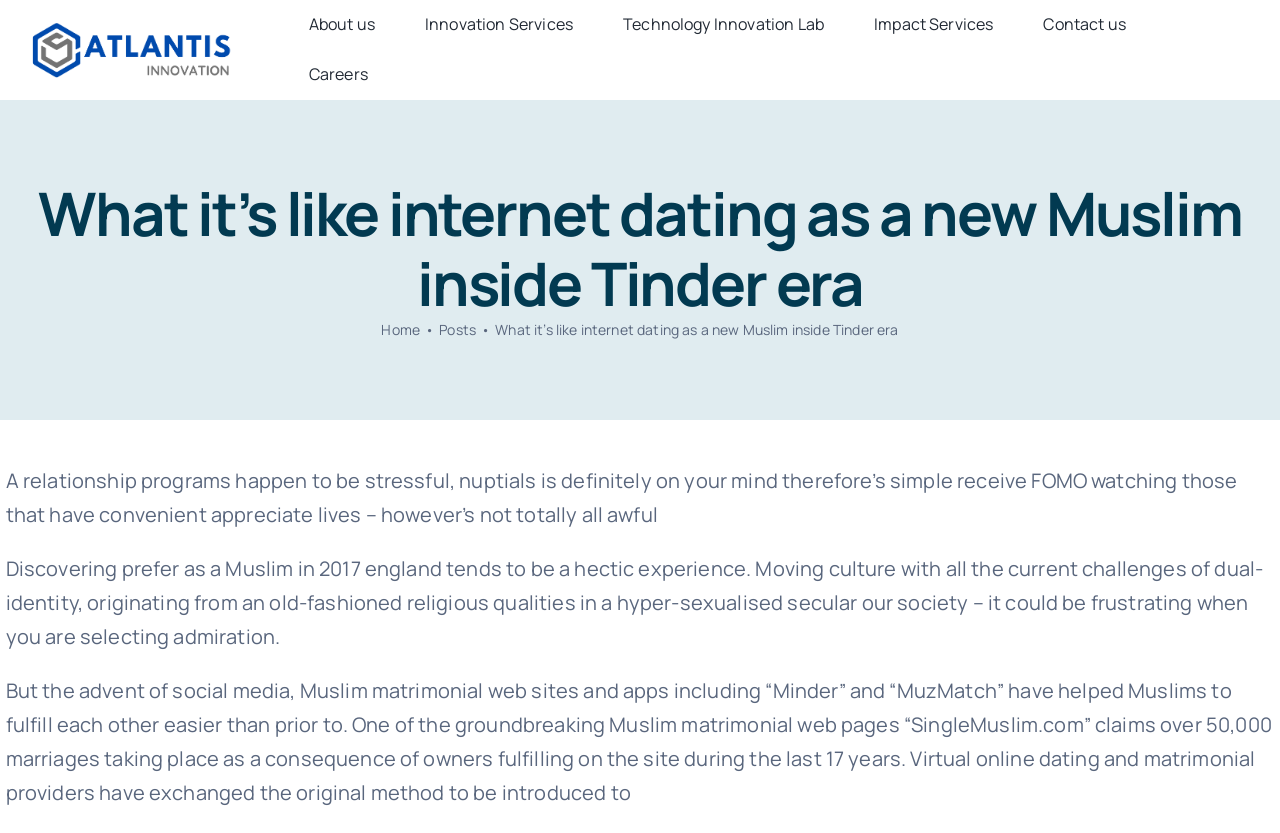Generate a comprehensive description of the webpage content.

The webpage is an article about the experiences of internet dating as a new Muslim in the Tinder era. At the top left corner, there is a logo of Atlantis Innovation, accompanied by a navigation menu that spans across the top of the page, containing links to various sections such as "About us", "Innovation Services", "Technology Innovation Lab", "Impact Services", "Contact us", and "Careers".

Below the navigation menu, there is a heading that repeats the title of the article, "What it’s like internet dating as a new Muslim inside Tinder era". On the right side of the heading, there are links to "Home" and "Posts", separated by a bullet point.

The main content of the article starts below the heading, with a brief introduction that describes the challenges of internet dating as a Muslim. The text is divided into three paragraphs, each discussing the experiences of Muslims in finding love in a secular society, the role of social media and matrimonial websites in facilitating Muslim marriages, and the success of online dating platforms in bringing people together.

Throughout the article, there are no images, but the text is well-structured and easy to follow, with clear headings and concise paragraphs. The overall layout is clean, making it easy to read and navigate.